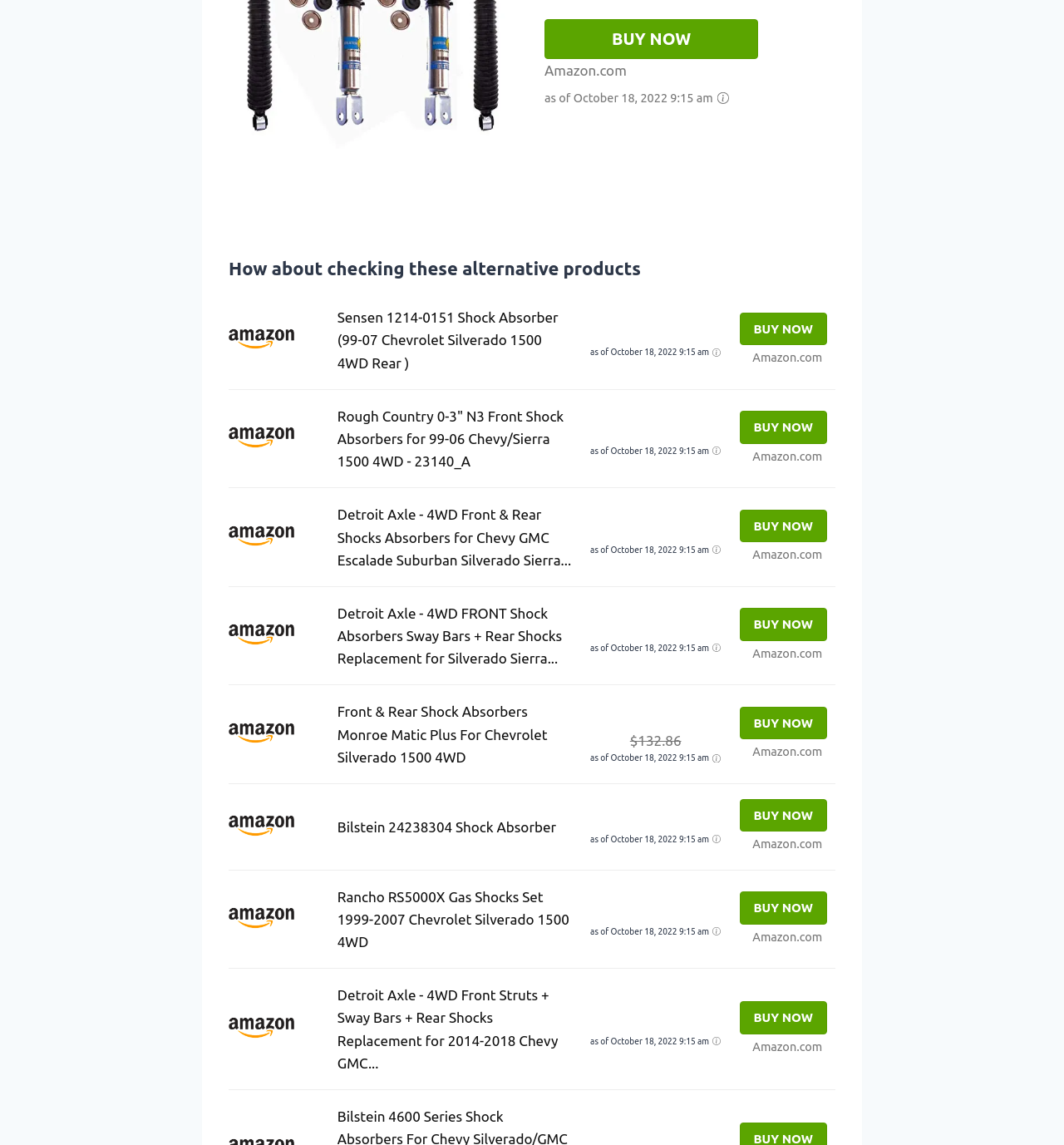Determine the bounding box coordinates of the section to be clicked to follow the instruction: "Sort messages by date". The coordinates should be given as four float numbers between 0 and 1, formatted as [left, top, right, bottom].

None